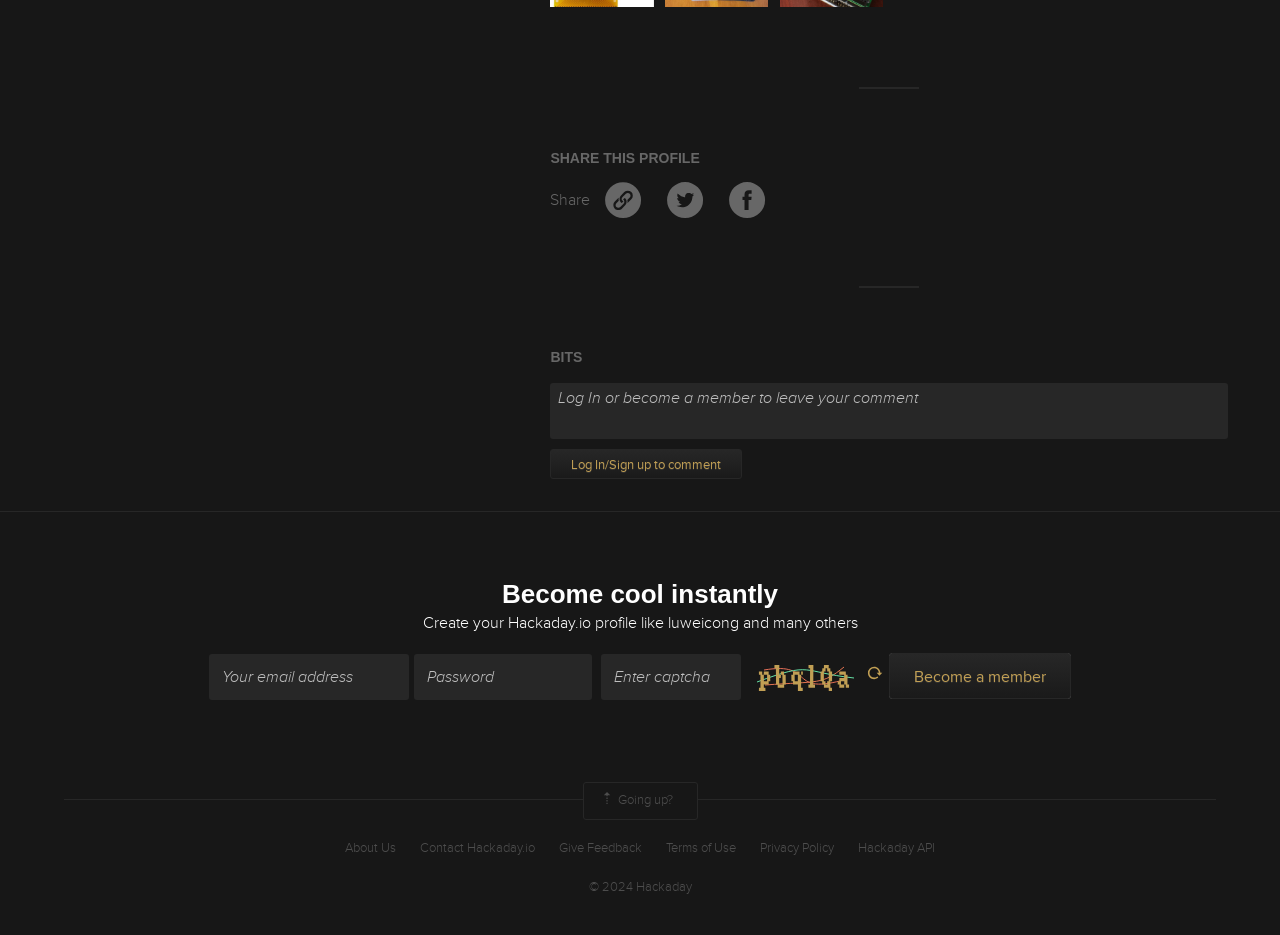Identify the bounding box coordinates of the region I need to click to complete this instruction: "Share on Twitter".

[0.513, 0.203, 0.561, 0.224]